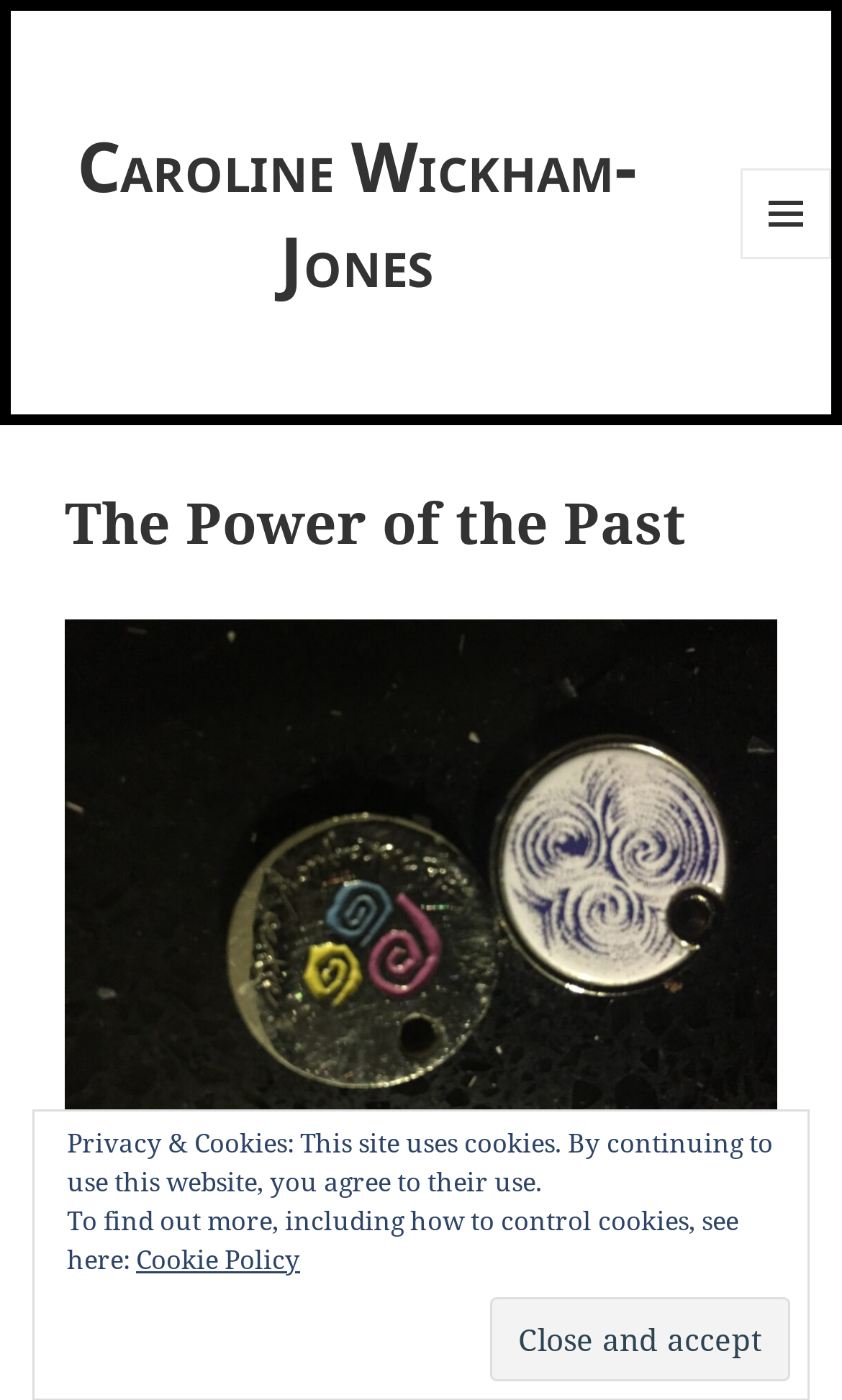What is the topic of the figure caption?
Provide a concise answer using a single word or phrase based on the image.

Logos from different parts of the British Isles